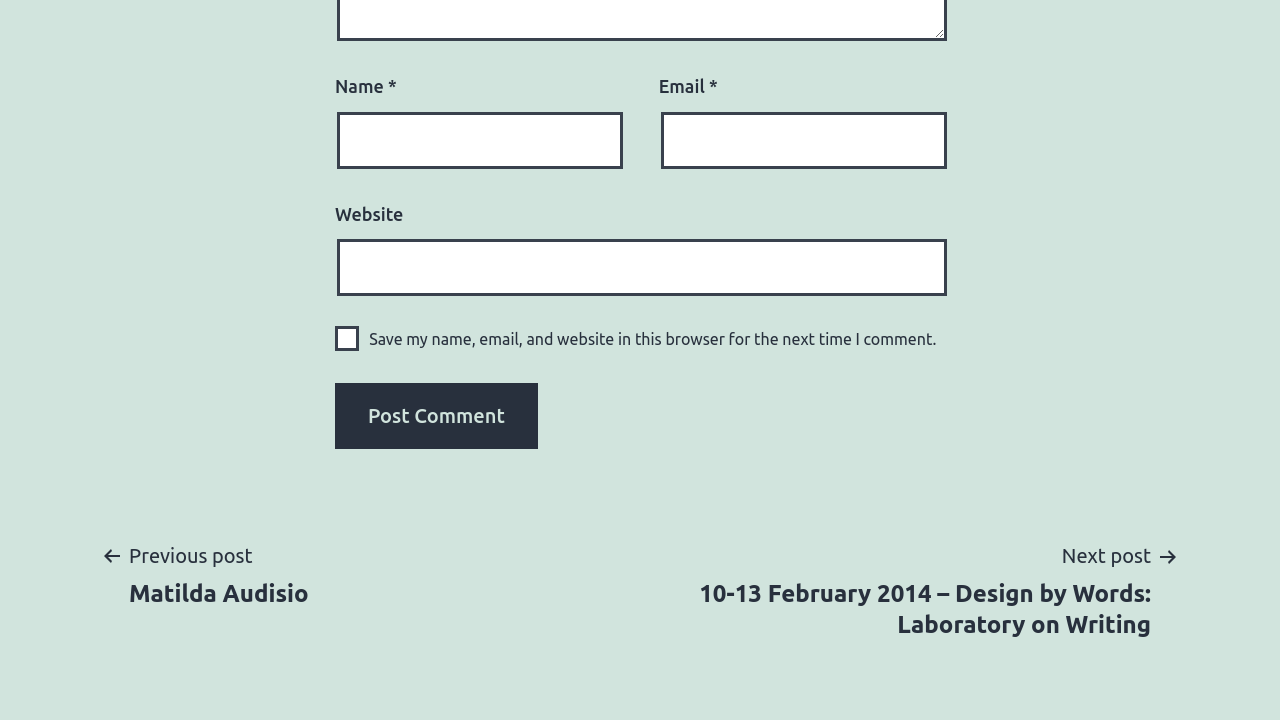What is the text of the previous post link?
Respond with a short answer, either a single word or a phrase, based on the image.

Matilda Audisio